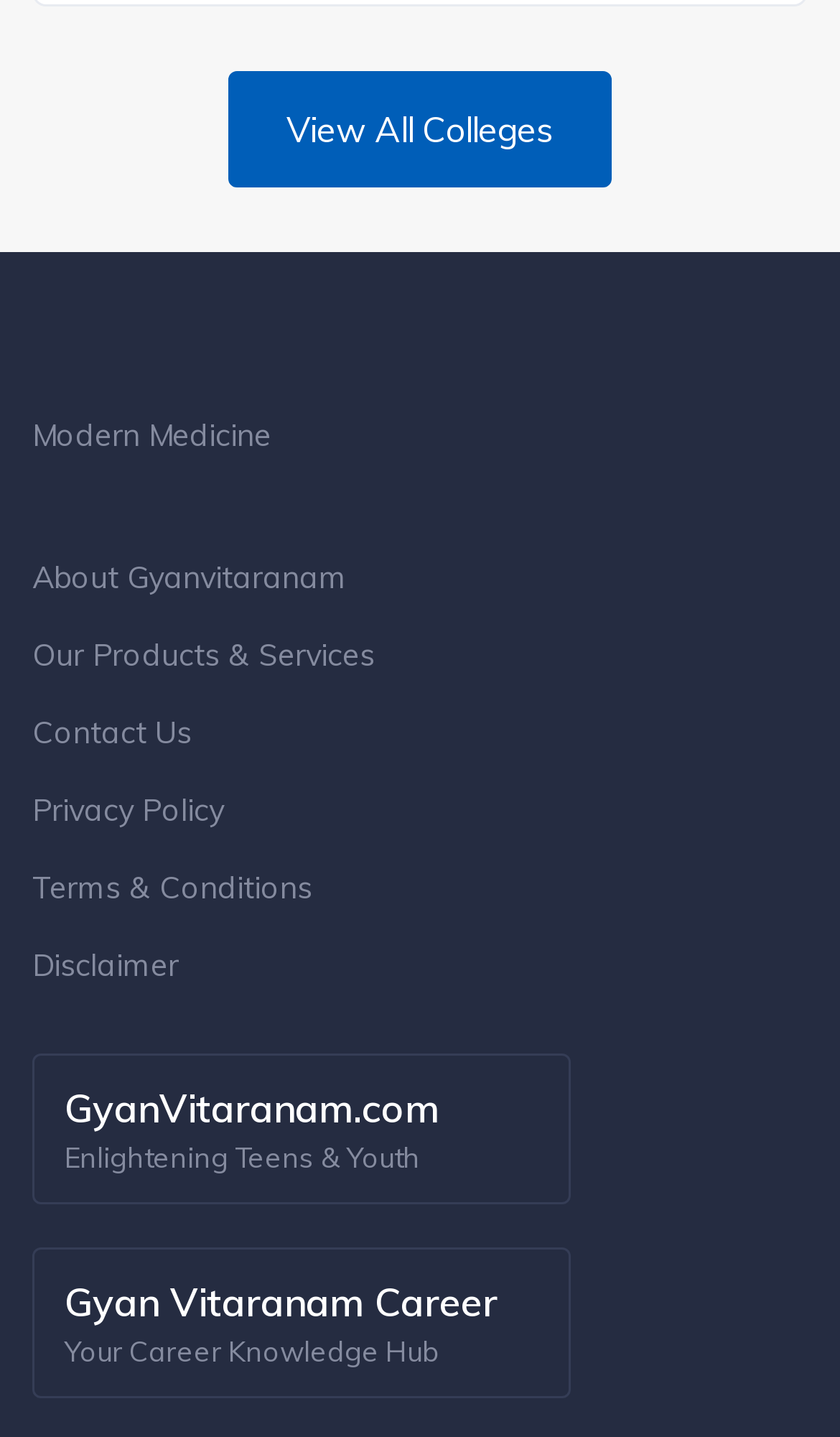Pinpoint the bounding box coordinates of the element you need to click to execute the following instruction: "Contact us". The bounding box should be represented by four float numbers between 0 and 1, in the format [left, top, right, bottom].

[0.038, 0.496, 0.228, 0.523]